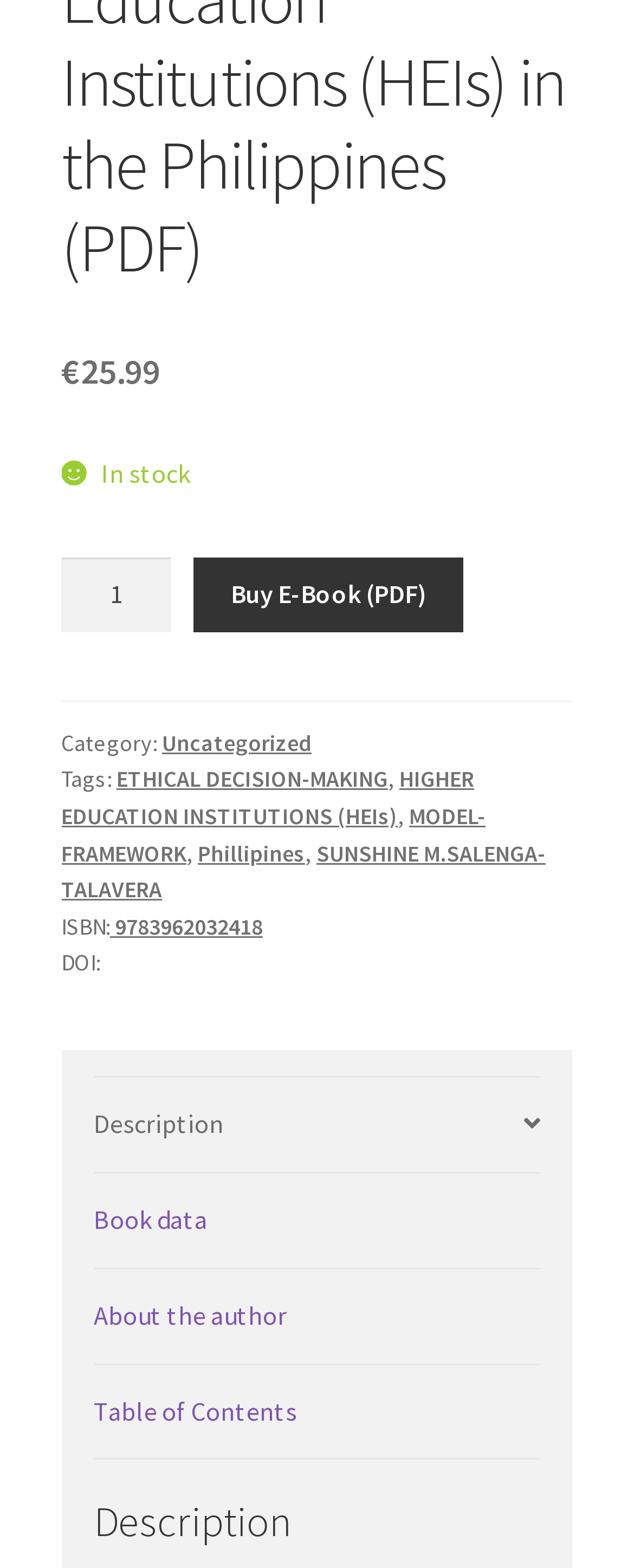Refer to the image and provide an in-depth answer to the question:
What is the category of the e-book?

The category of the e-book can be found in the middle of the webpage, where it is listed as 'Category: Uncategorized'.